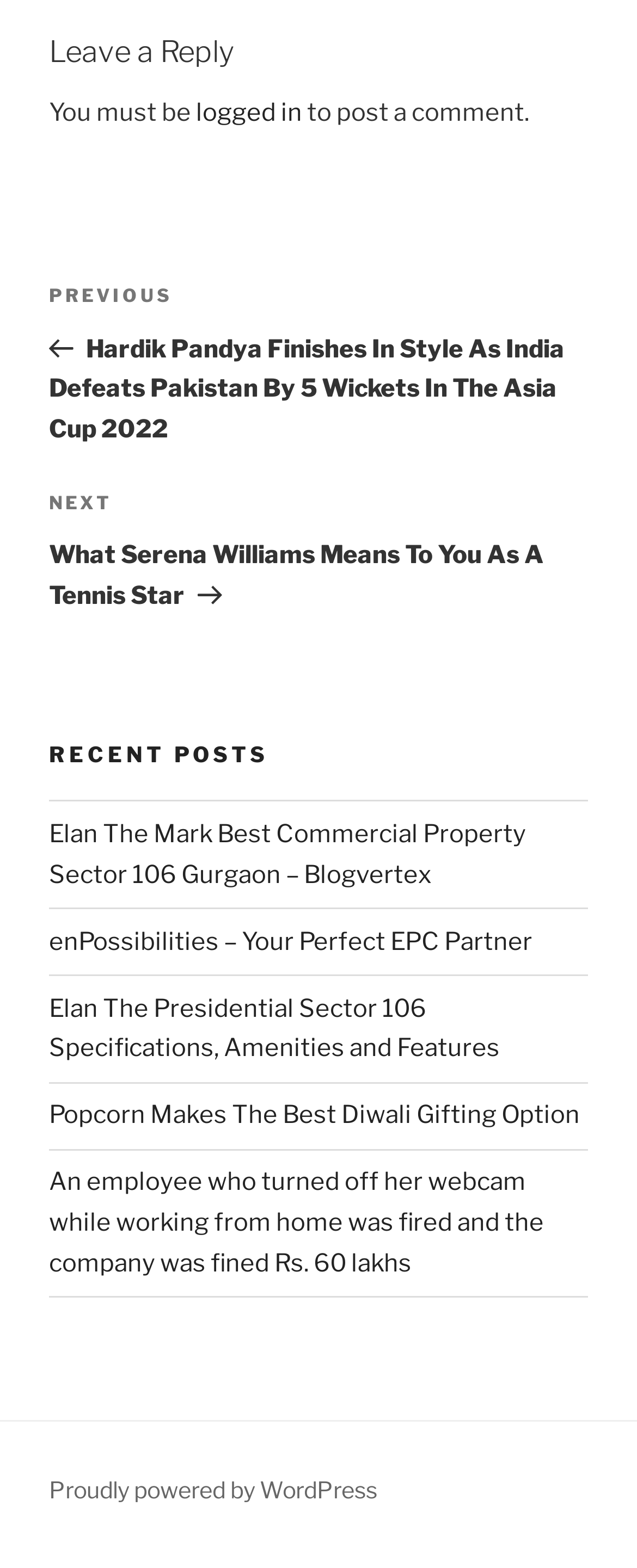Locate the bounding box of the UI element with the following description: "Proudly powered by WordPress".

[0.077, 0.941, 0.592, 0.959]